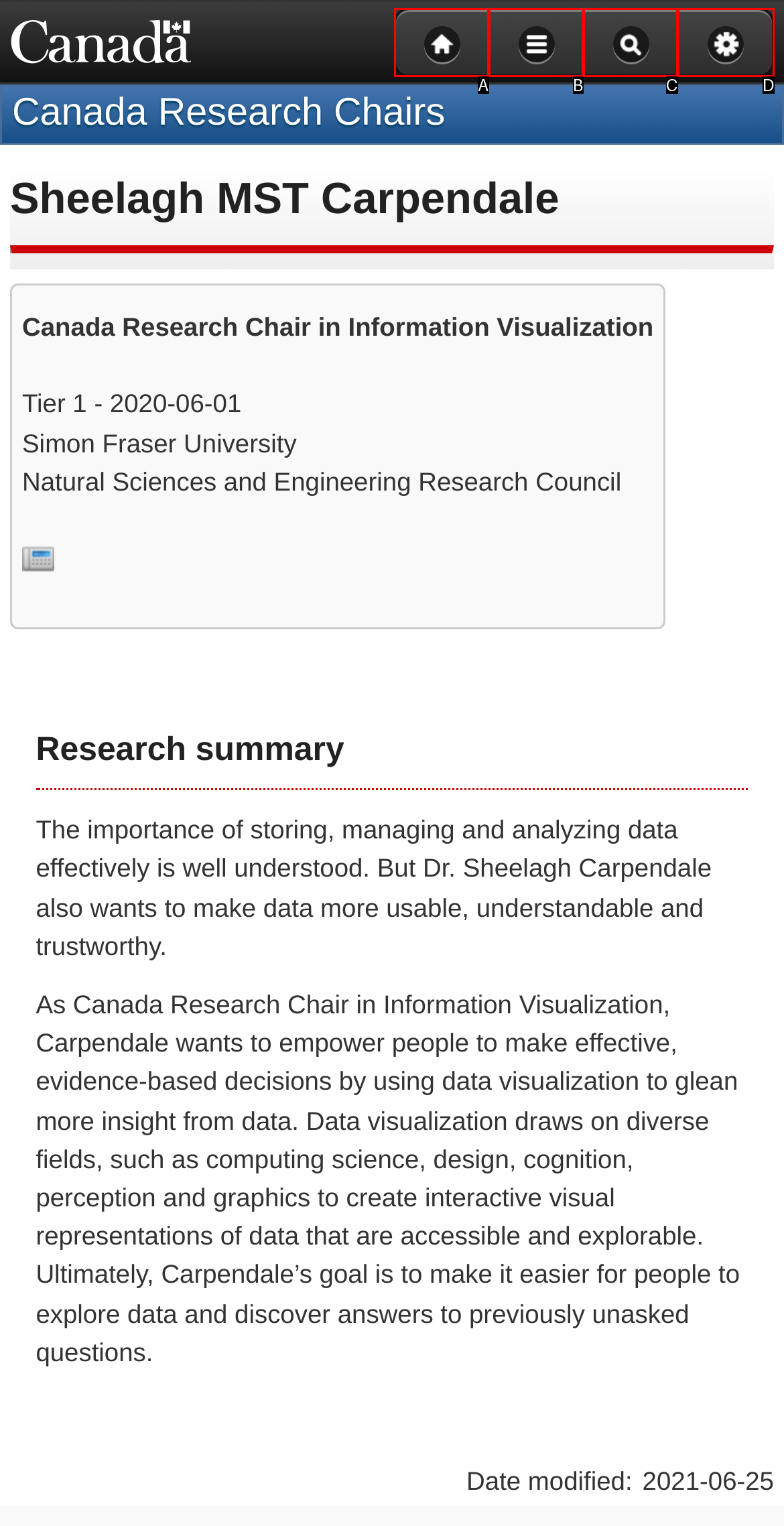Refer to the description: Home and choose the option that best fits. Provide the letter of that option directly from the options.

A